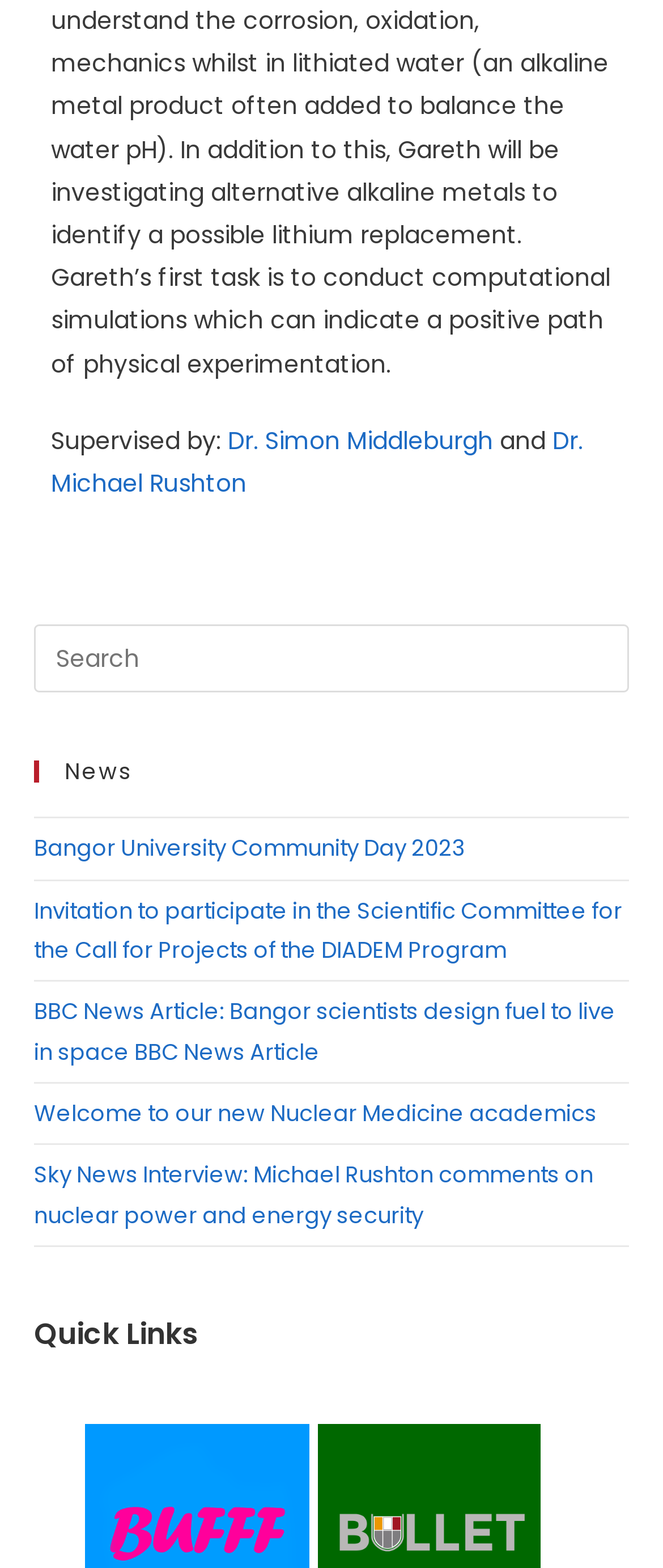Based on the element description, predict the bounding box coordinates (top-left x, top-left y, bottom-right x, bottom-right y) for the UI element in the screenshot: Dr. Michael Rushton

[0.077, 0.27, 0.879, 0.319]